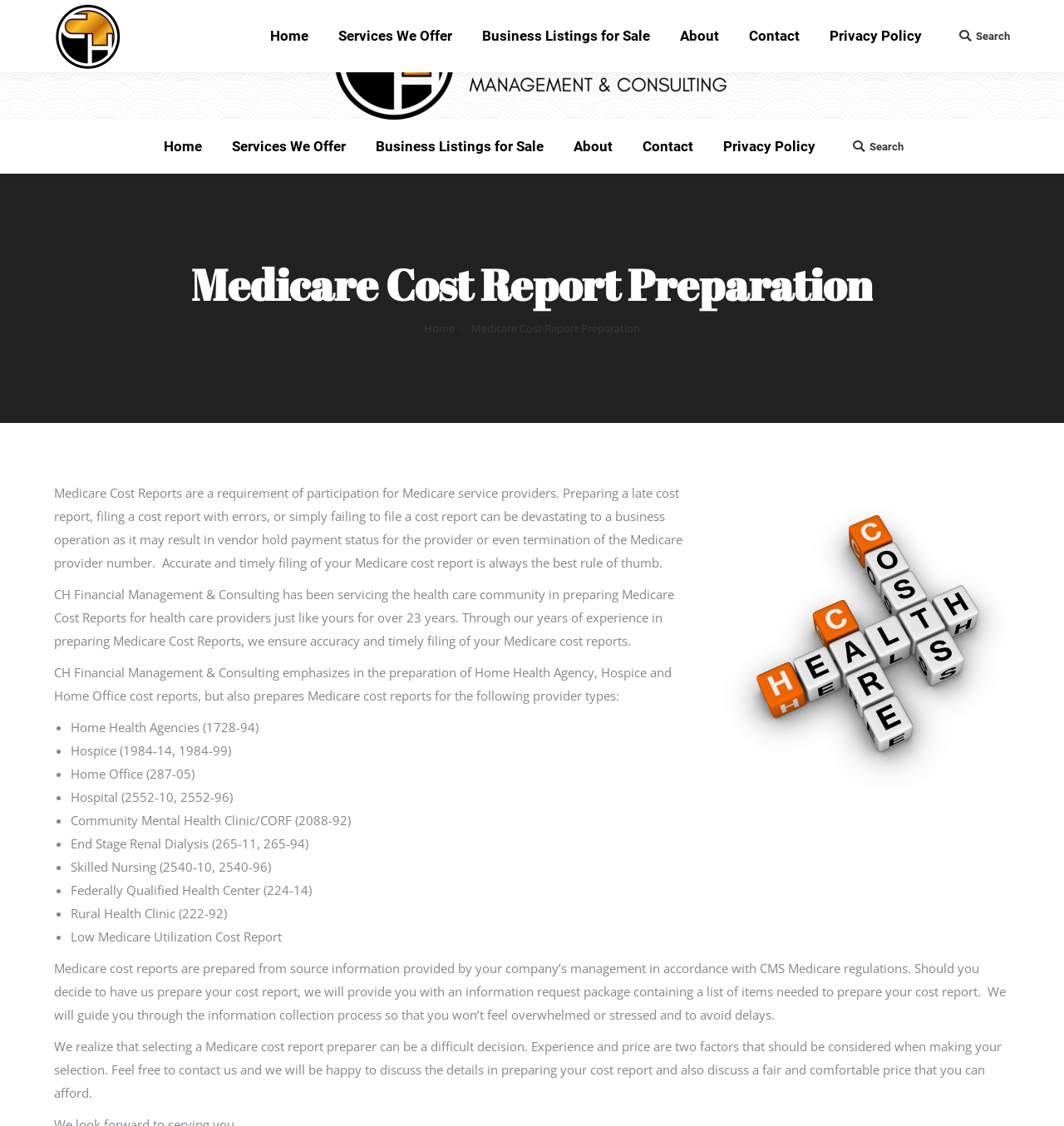Please identify the bounding box coordinates of the area that needs to be clicked to fulfill the following instruction: "Go to Top of the page."

[0.958, 0.905, 0.992, 0.937]